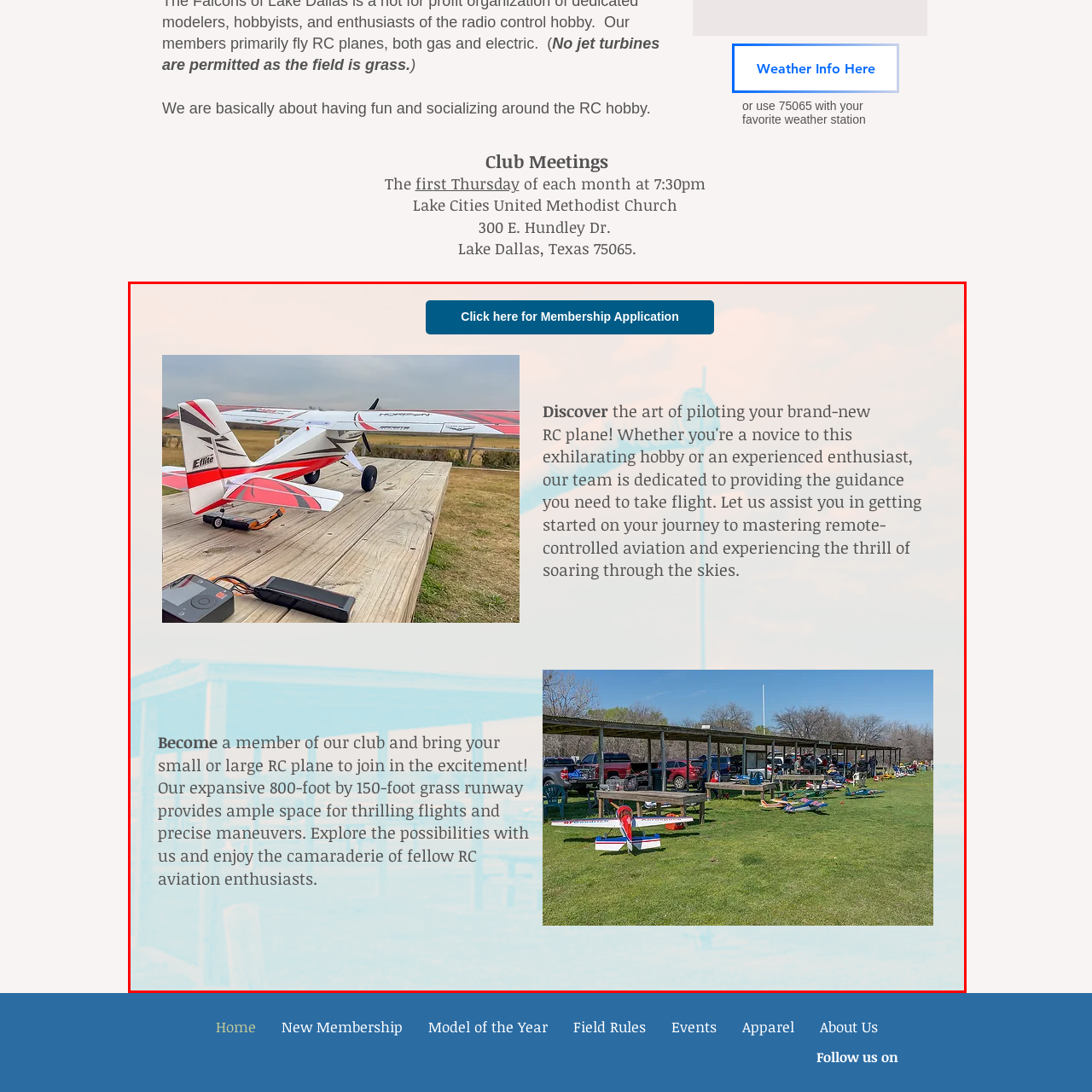Create an extensive description for the image inside the red frame.

The image showcases a vibrant and inviting scene dedicated to remote-controlled (RC) aviation enthusiasts. On the left, a sleek RC plane, sporting a striking red and white design, is displayed on a wooden surface, ready for its next flight. This depiction emphasizes the thrill and excitement of piloting RC planes, catering to both beginners and seasoned hobbyists. 

Adjacent to the plane is a wide grassy runway, suggesting a welcoming environment for flying and practicing maneuvers. The background hints at a bustling club atmosphere, where members can socialize and share their passion for flying. The overall layout of the image conveys a fun, community-driven hobby that invites participation and exploration. 

Accompanying the visuals, text encourages viewers to join the club and highlights the next meeting, fostering a sense of community and shared enthusiasm for remote-controlled aviation.